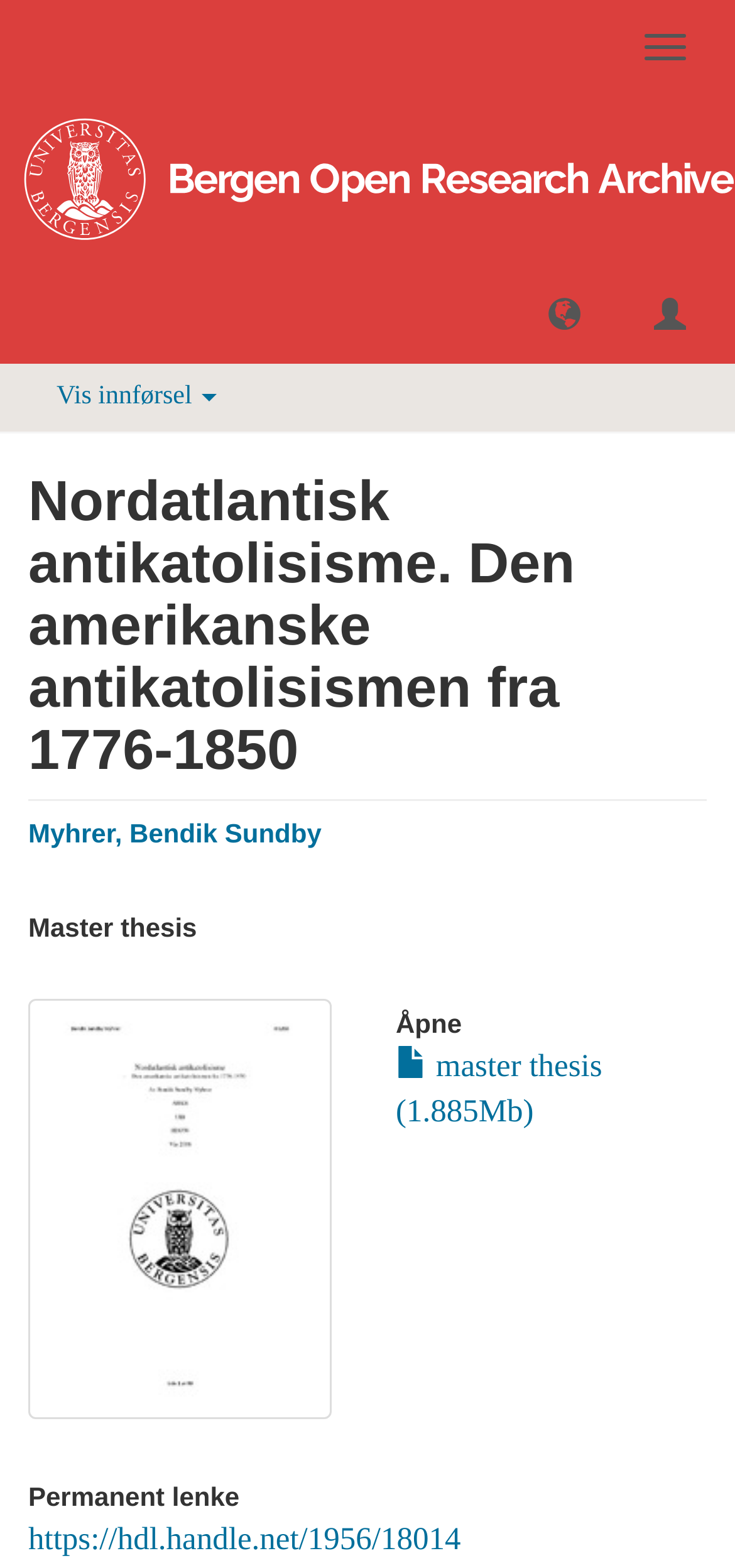Analyze the image and give a detailed response to the question:
What is the type of thesis?

I found the answer by looking at the heading 'Master thesis' which is located at [0.038, 0.583, 0.962, 0.602] and is a child of the root element.